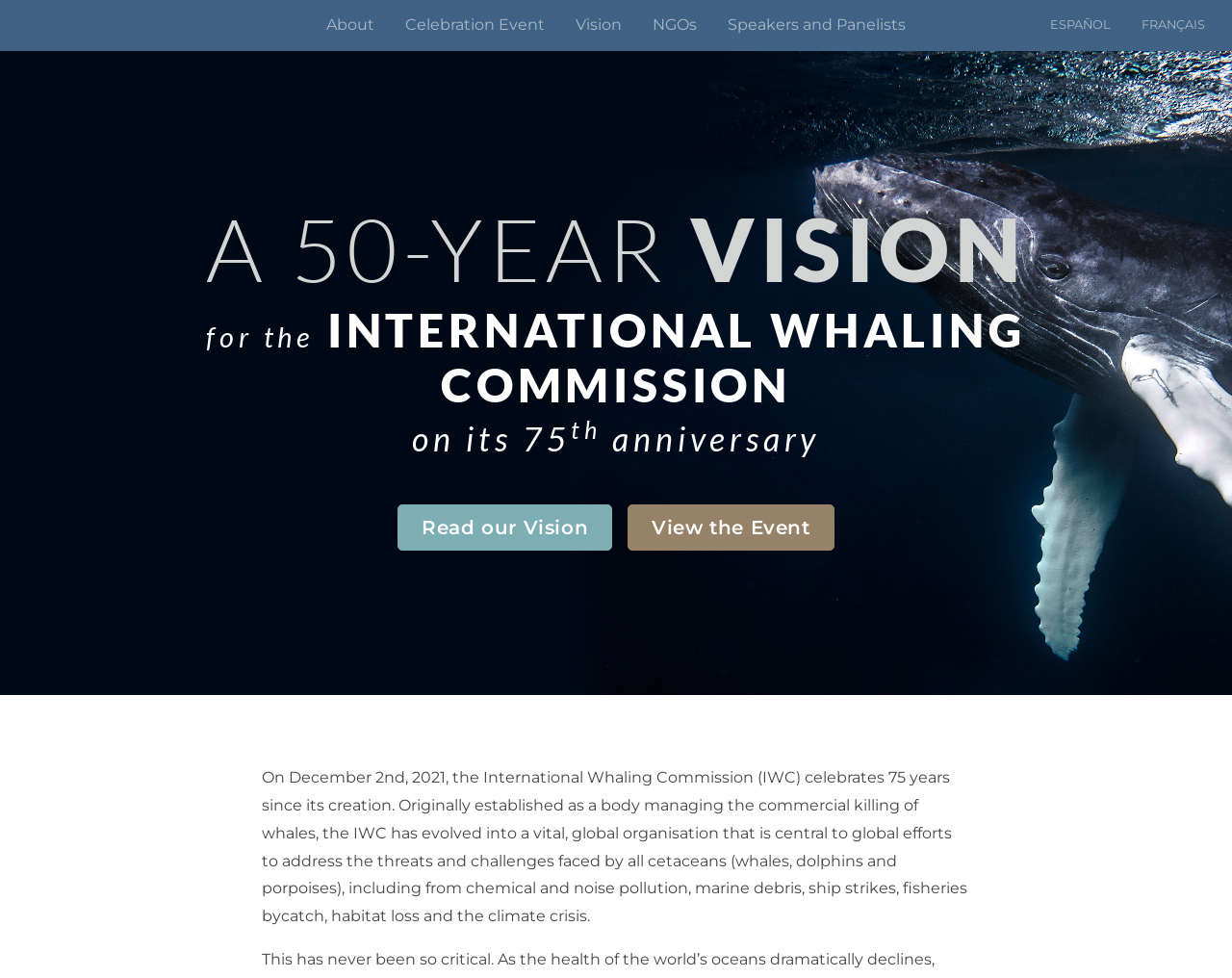What is the IWC celebrating?
Using the image, provide a concise answer in one word or a short phrase.

75 years